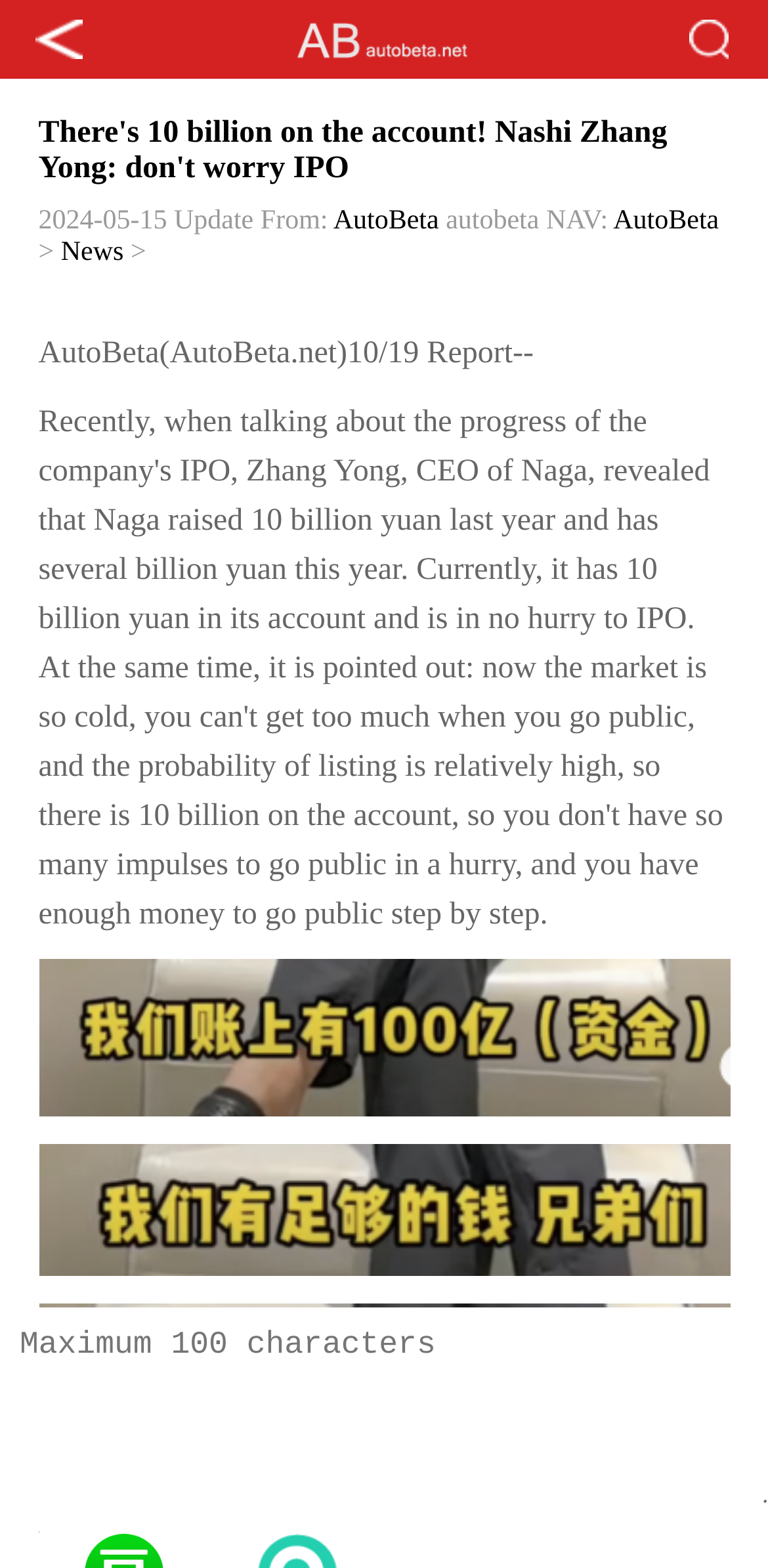Answer the question in one word or a short phrase:
What is the date of the latest update?

2024-05-15